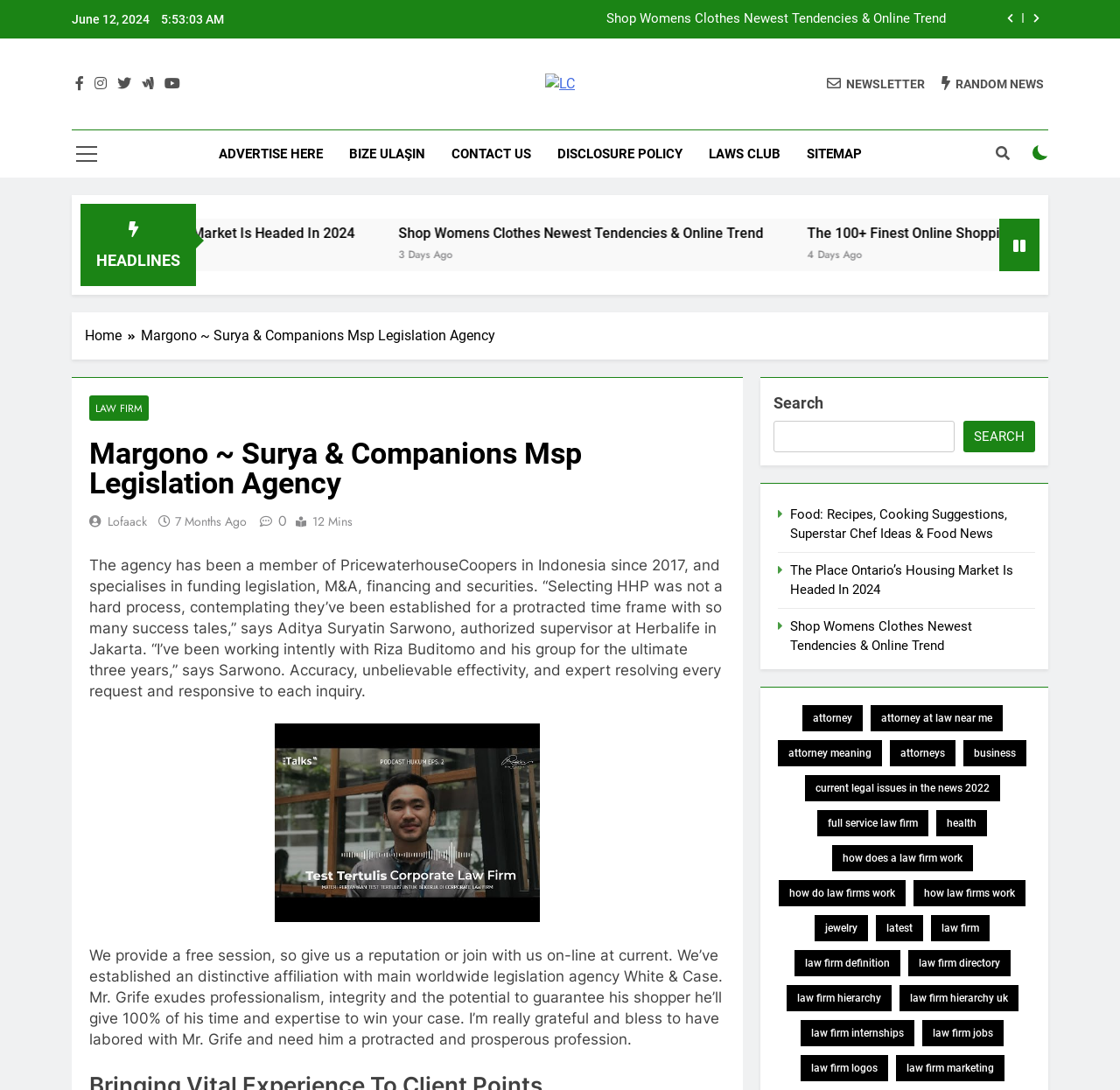Please pinpoint the bounding box coordinates for the region I should click to adhere to this instruction: "View the 'LAW FIRM' page".

[0.08, 0.363, 0.133, 0.386]